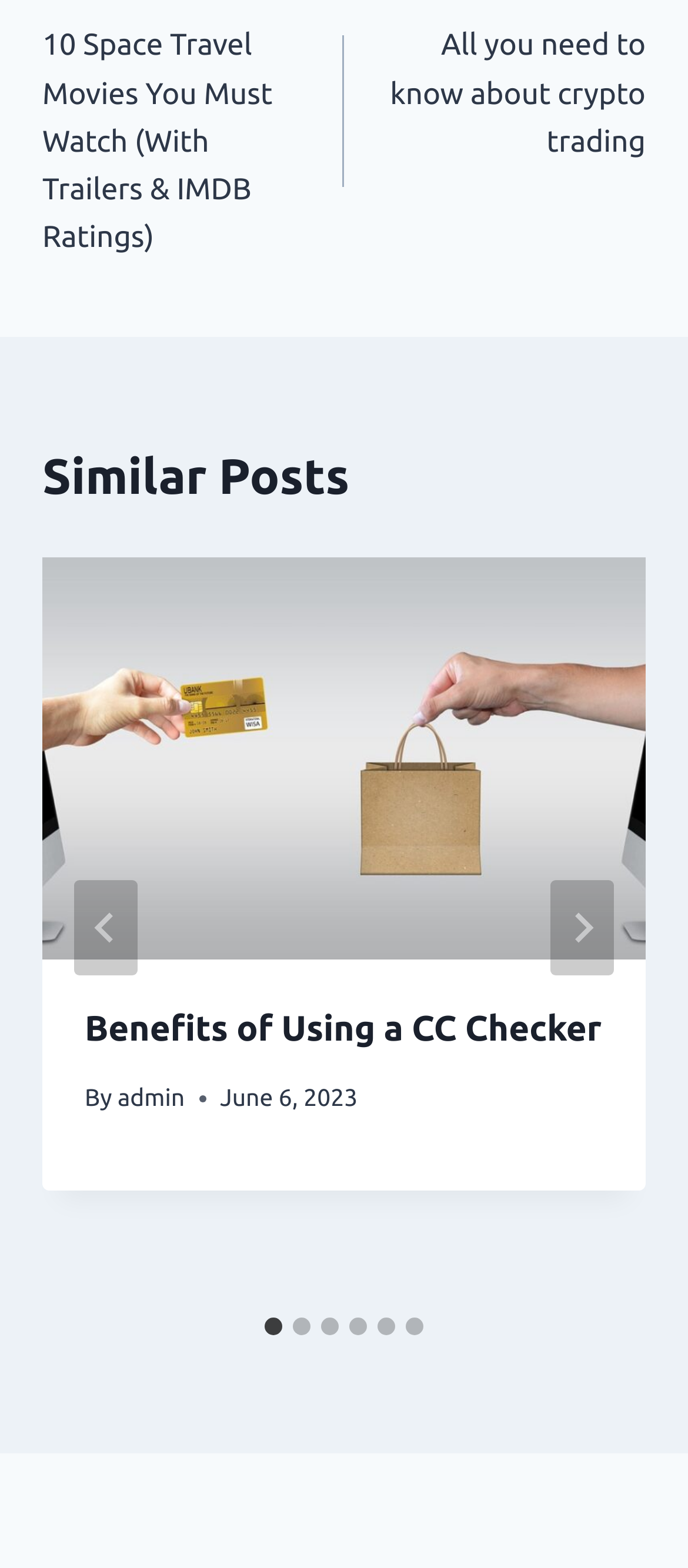Can you pinpoint the bounding box coordinates for the clickable element required for this instruction: "Select slide 2"? The coordinates should be four float numbers between 0 and 1, i.e., [left, top, right, bottom].

[0.426, 0.84, 0.451, 0.851]